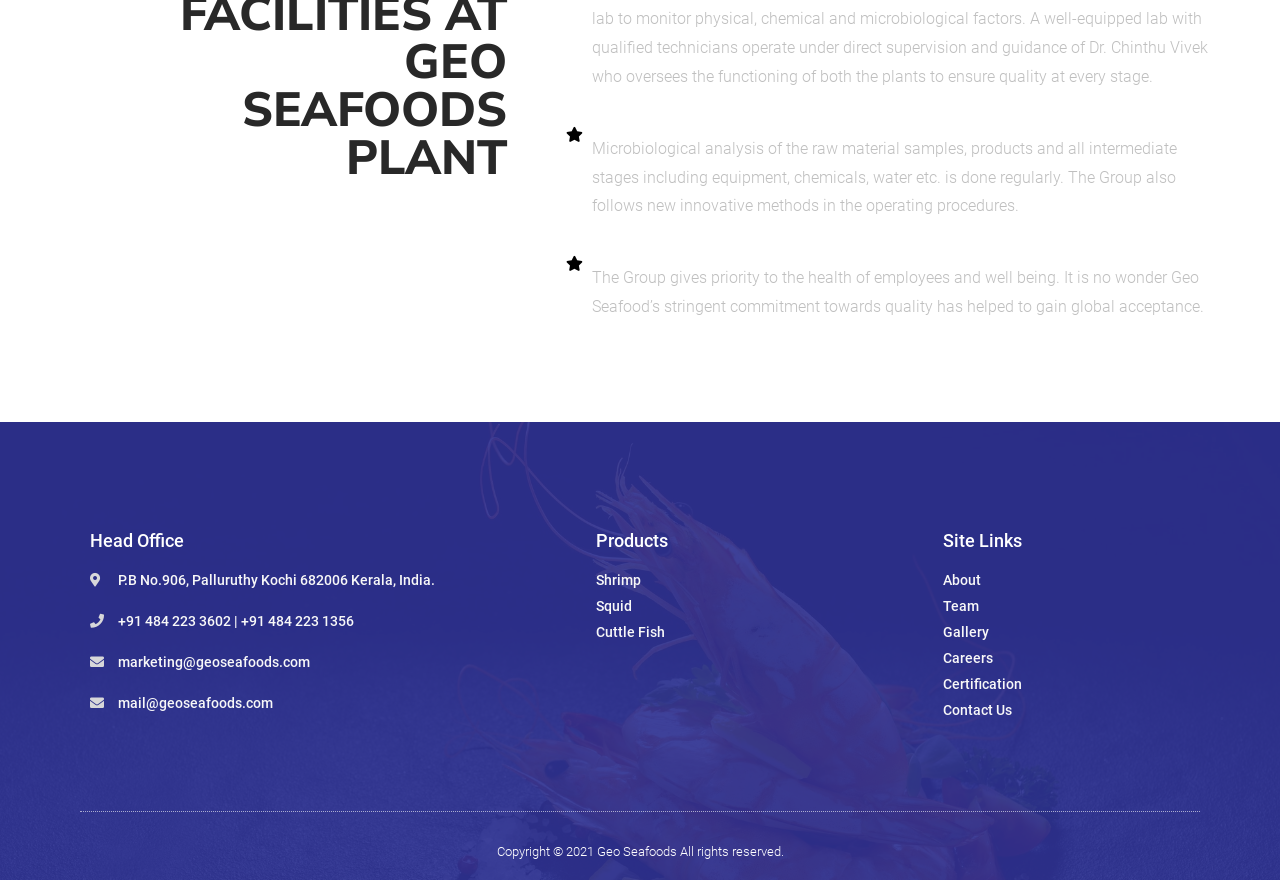Answer the following inquiry with a single word or phrase:
How can I contact the company?

Via email or phone